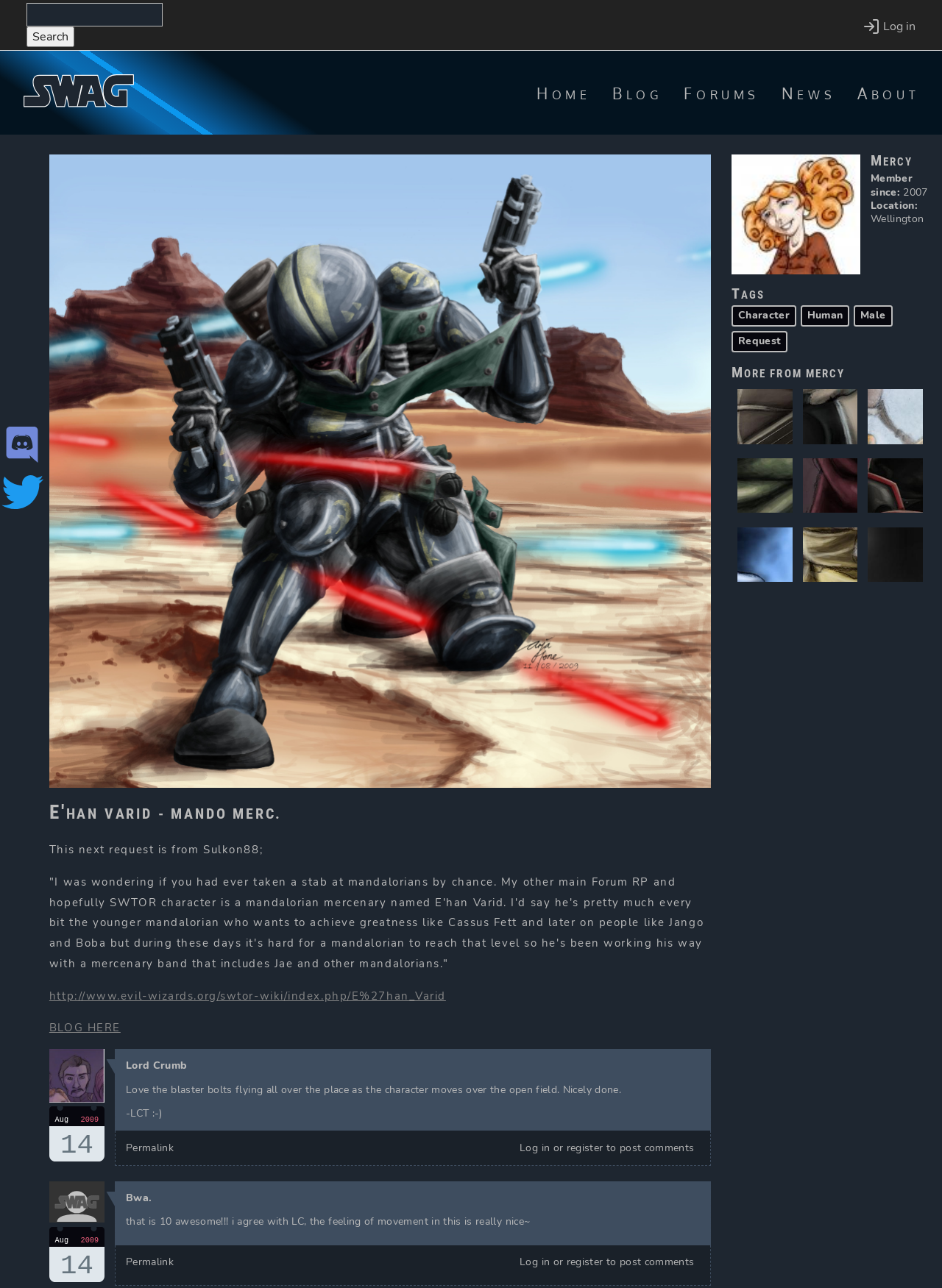Provide the bounding box coordinates for the UI element described in this sentence: "Log in". The coordinates should be four float values between 0 and 1, i.e., [left, top, right, bottom].

[0.552, 0.974, 0.584, 0.985]